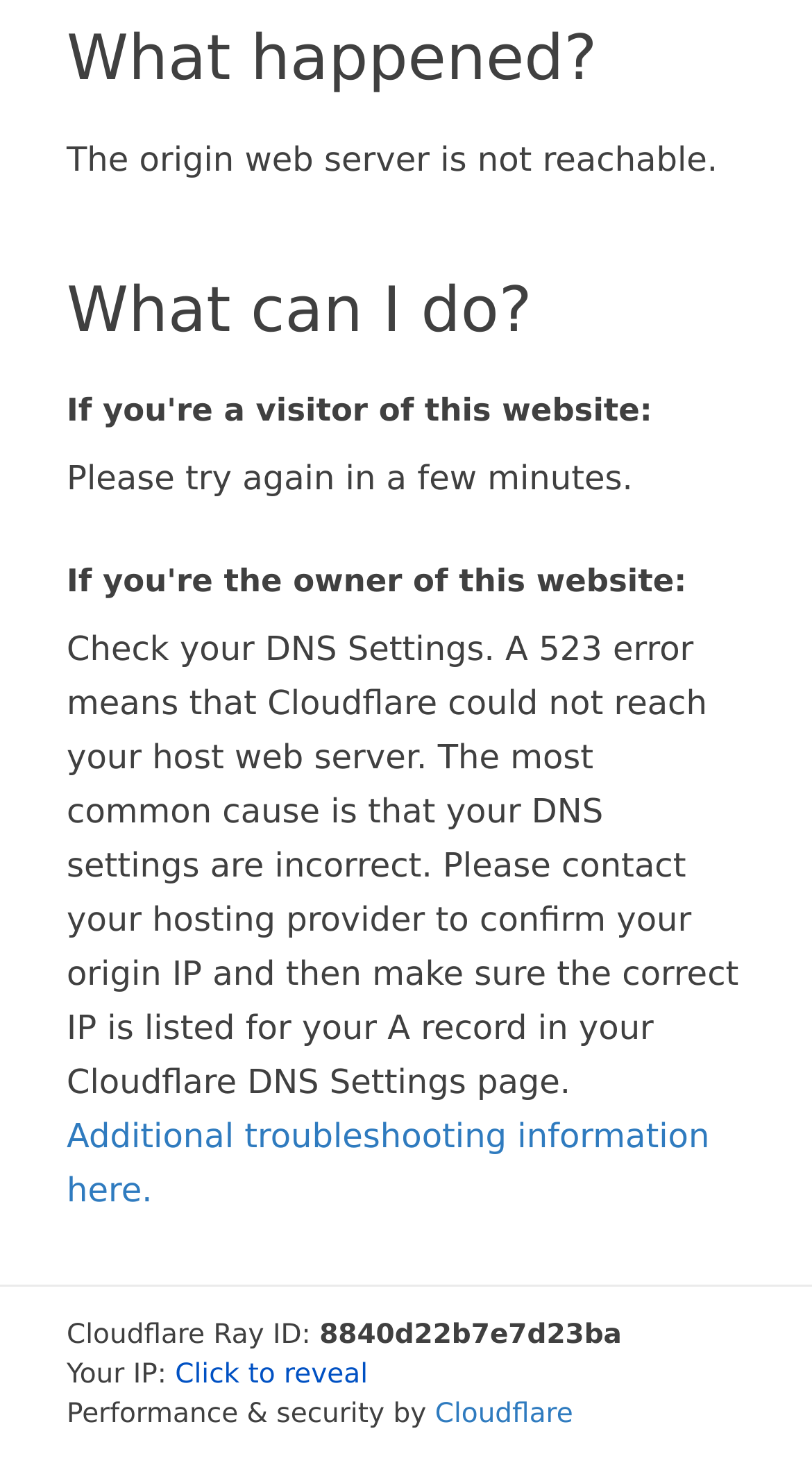Identify the bounding box coordinates for the UI element described as: "Additional troubleshooting information here.". The coordinates should be provided as four floats between 0 and 1: [left, top, right, bottom].

[0.082, 0.759, 0.874, 0.822]